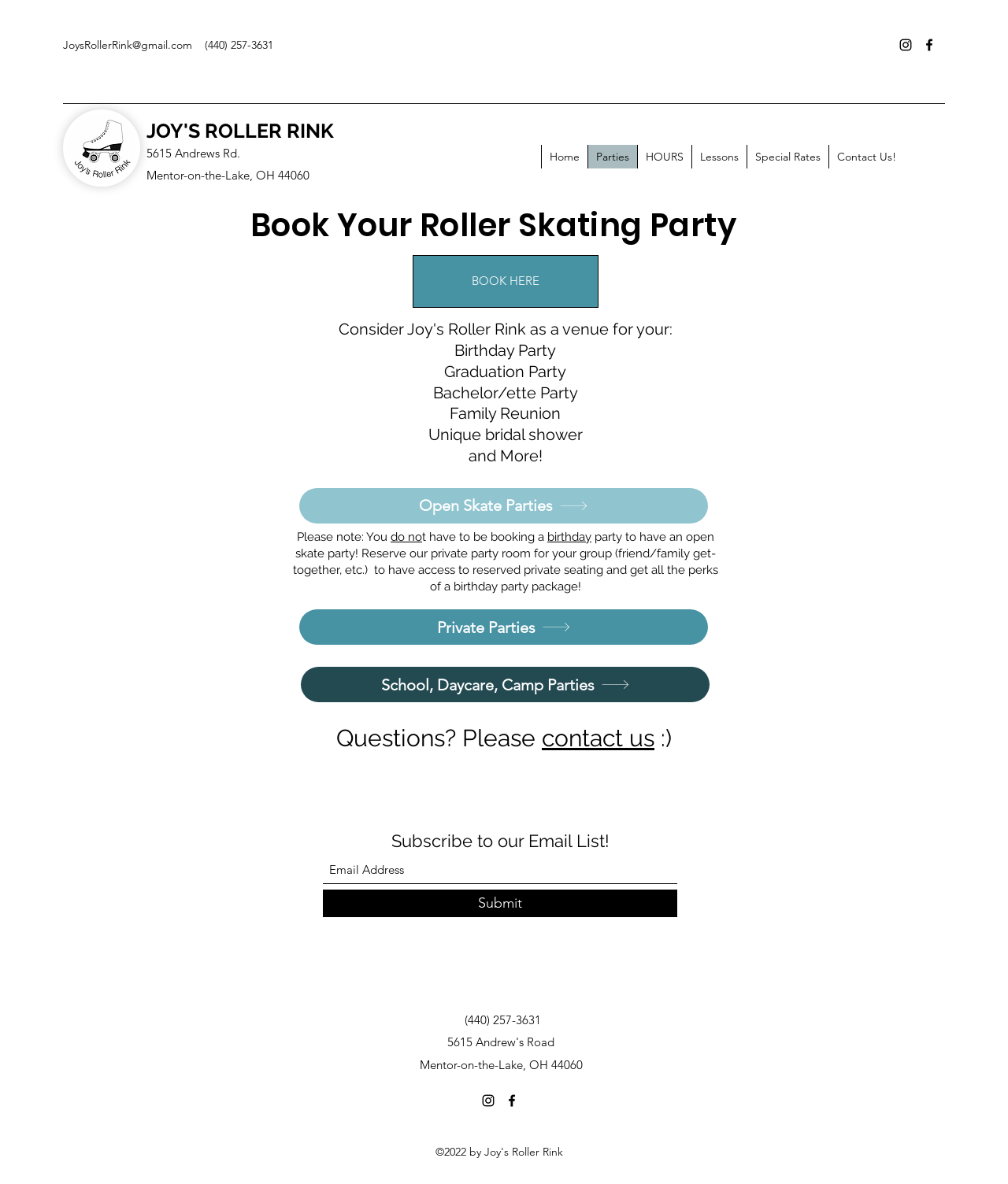Locate the bounding box of the UI element with the following description: "name="submit" value="Post Comment"".

None